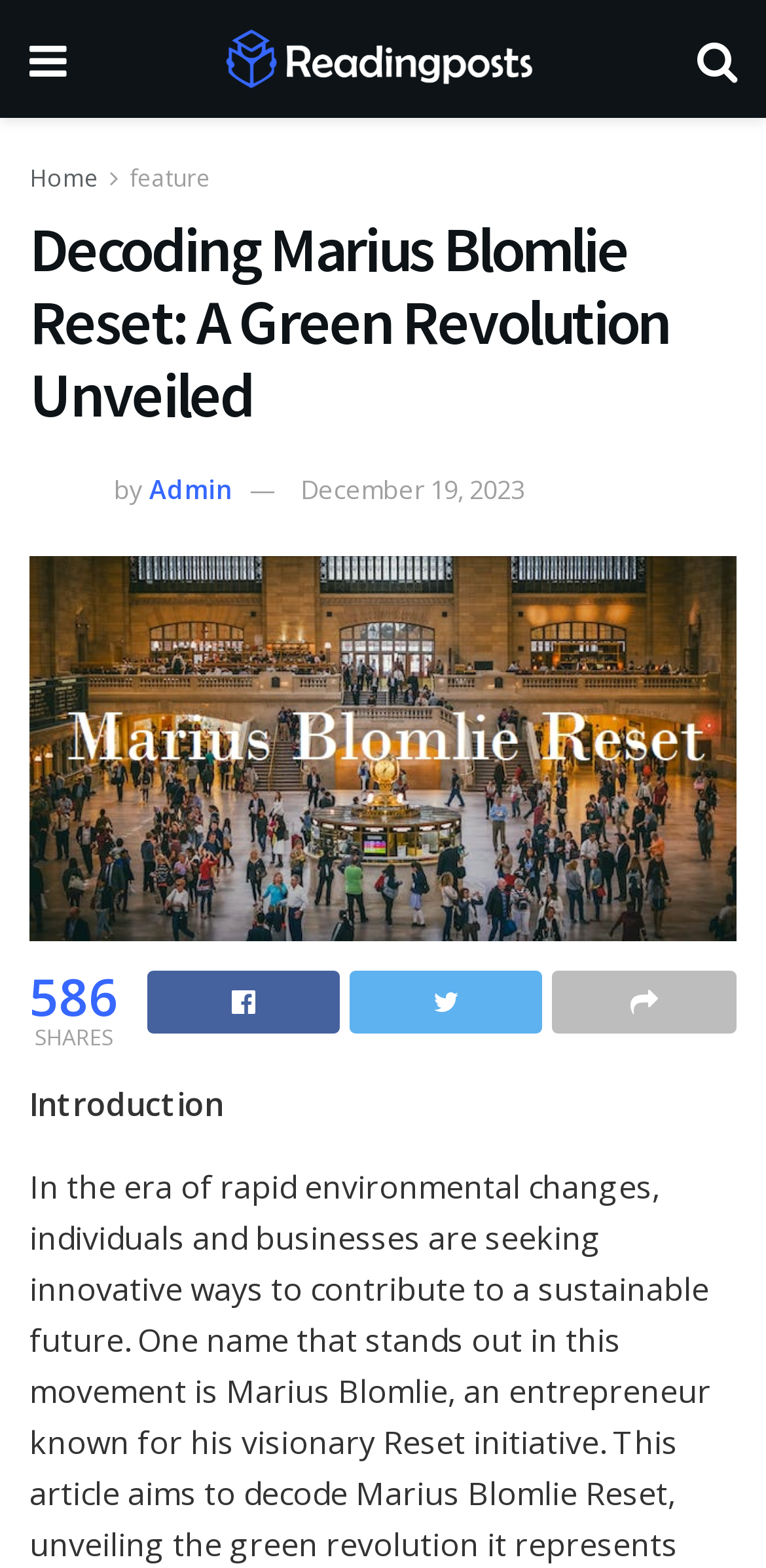Please answer the following question as detailed as possible based on the image: 
How many shares does the article have?

I found the number of shares by looking at the text below the main heading, which says '586 SHARES'. This indicates that the article has 586 shares.